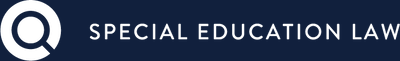Please provide a brief answer to the following inquiry using a single word or phrase:
What is the background color of the logo?

Deep navy